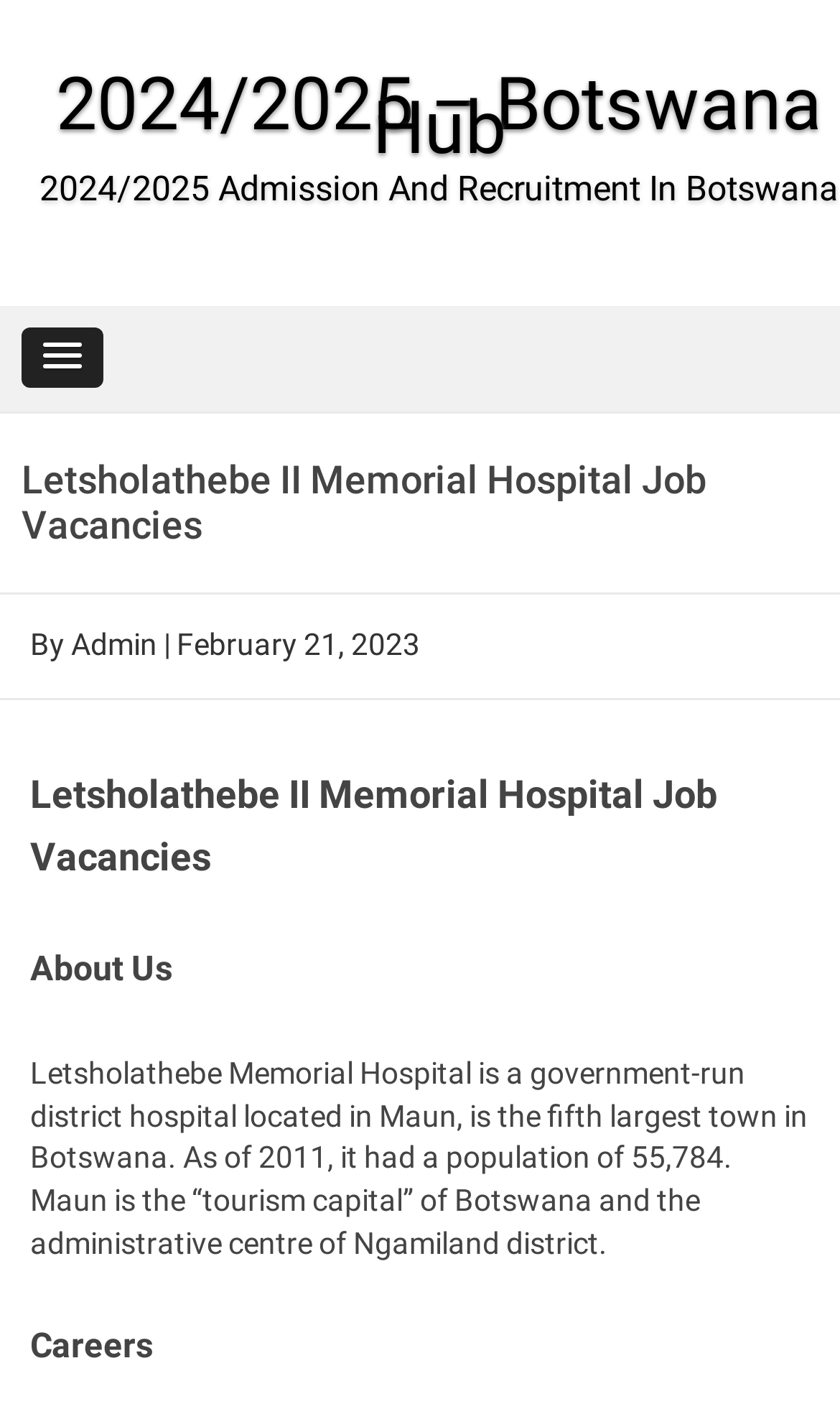Please find the bounding box coordinates (top-left x, top-left y, bottom-right x, bottom-right y) in the screenshot for the UI element described as follows: 2024/2025 – Botswana Hub

[0.067, 0.043, 0.979, 0.121]